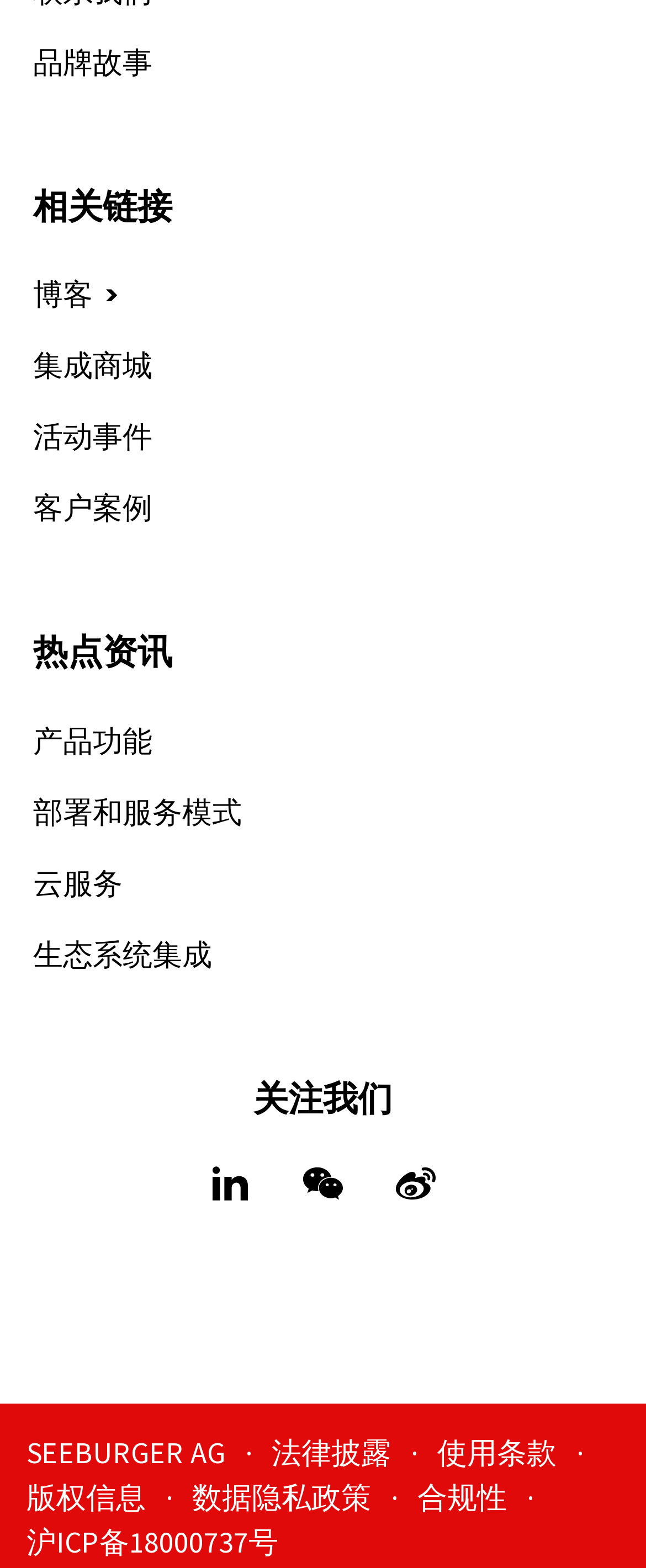Identify the bounding box coordinates of the region I need to click to complete this instruction: "View brand story".

[0.051, 0.025, 0.236, 0.053]